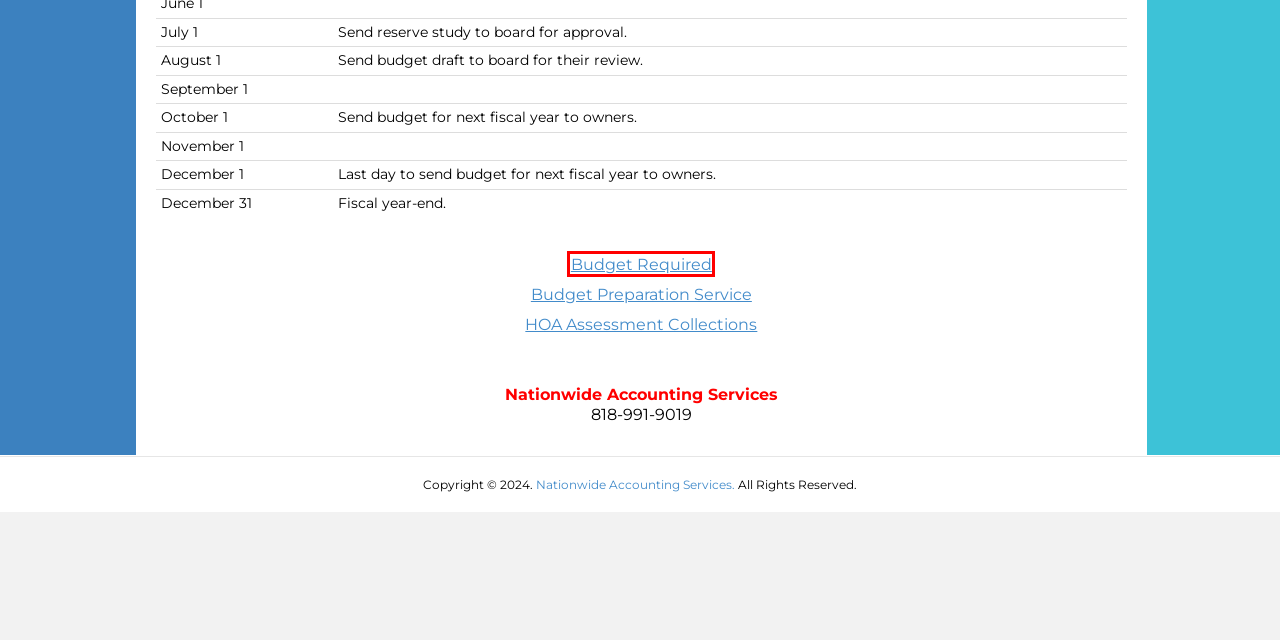Inspect the provided webpage screenshot, concentrating on the element within the red bounding box. Select the description that best represents the new webpage after you click the highlighted element. Here are the candidates:
A. Important Resources - Nationwide Accounting
B. Budget Preparation Service - Nationwide Accounting
C. Senior Management - Nationwide Accounting
D. Articles - Accounting - Nationwide Accounting
E. Glossary of Accounting Terms - Nationwide Accounting
F. Budget Required - Nationwide Accounting
G. Contact Us - Nationwide Accounting
H. FAQ - Accounting Services - Nationwide Accounting

F